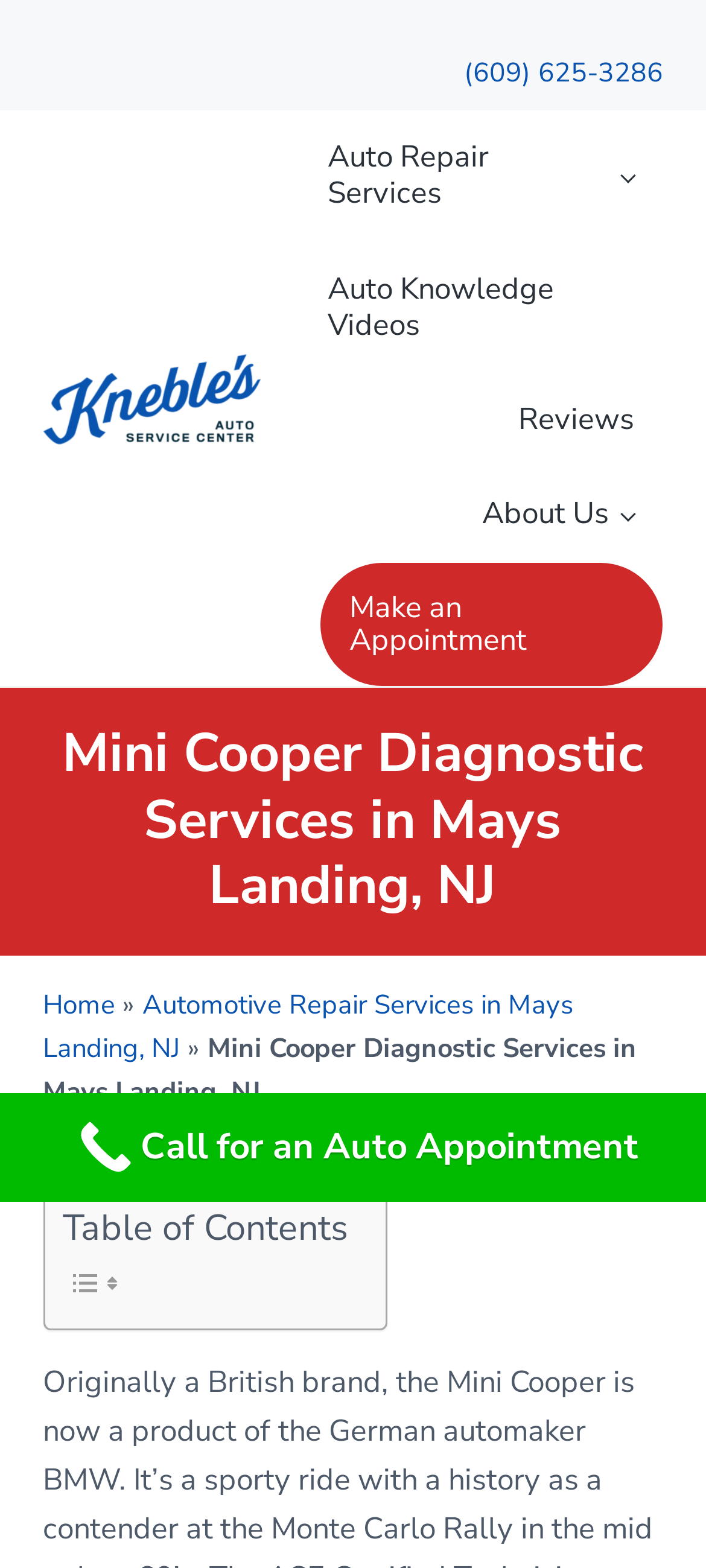Extract the main headline from the webpage and generate its text.

Mini Cooper Diagnostic Services in Mays Landing, NJ